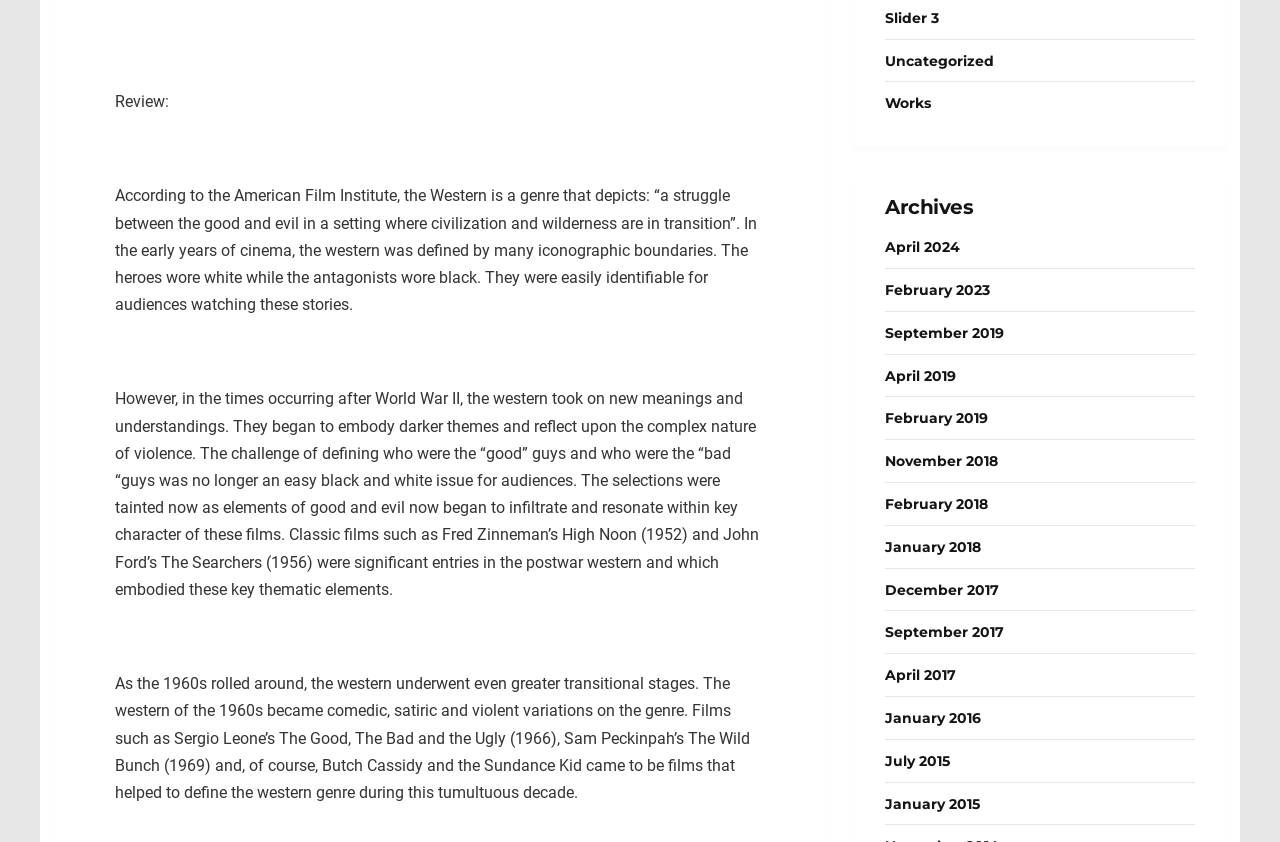Return the bounding box coordinates of the UI element that corresponds to this description: "December 2017". The coordinates must be given as four float numbers in the range of 0 and 1, [left, top, right, bottom].

[0.691, 0.689, 0.78, 0.711]